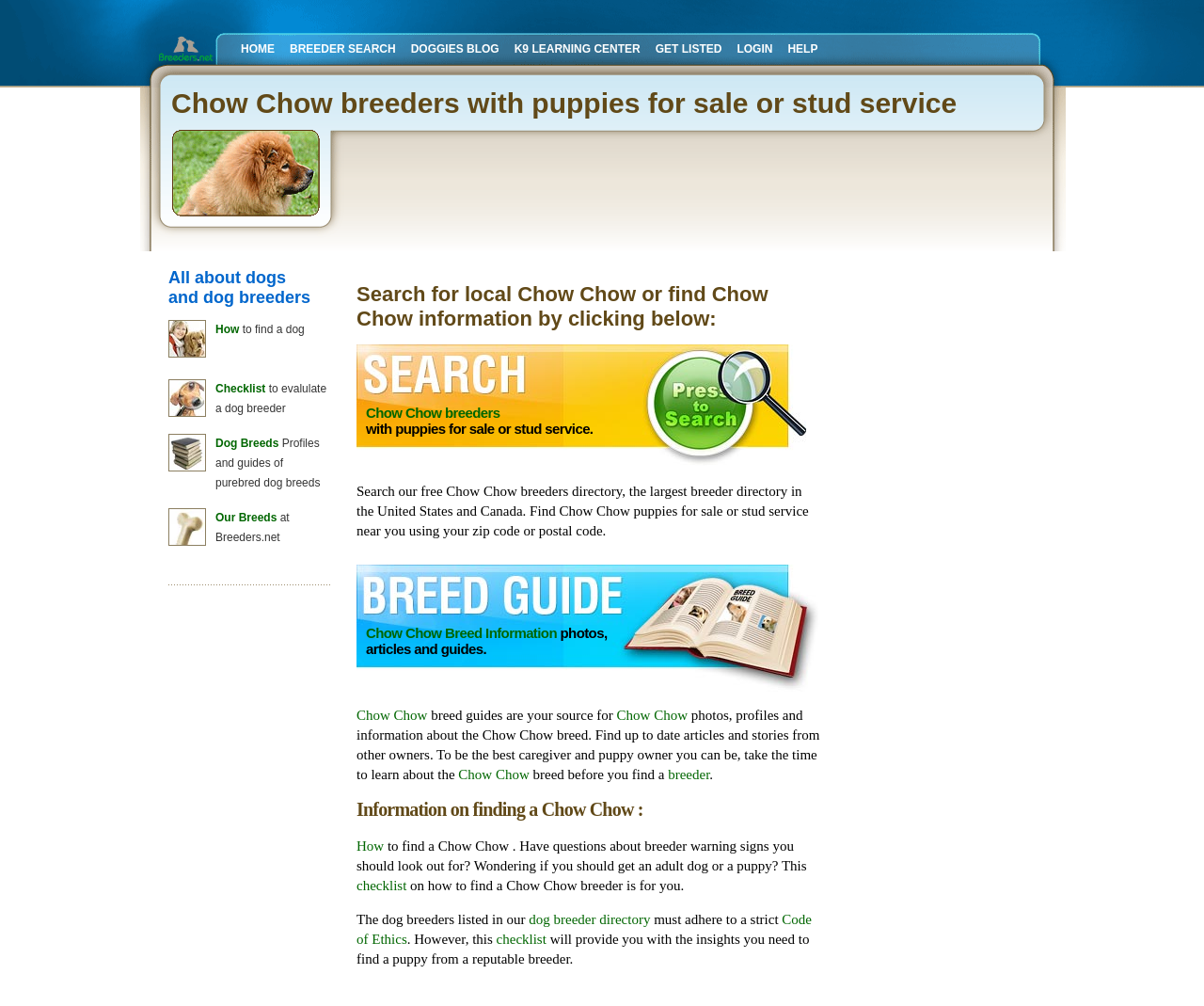Using details from the image, please answer the following question comprehensively:
What is the purpose of this website?

Based on the webpage's content, it appears that the website is designed to help users search for local Chow Chow breeders, providing a directory of breeders and information about the breed.